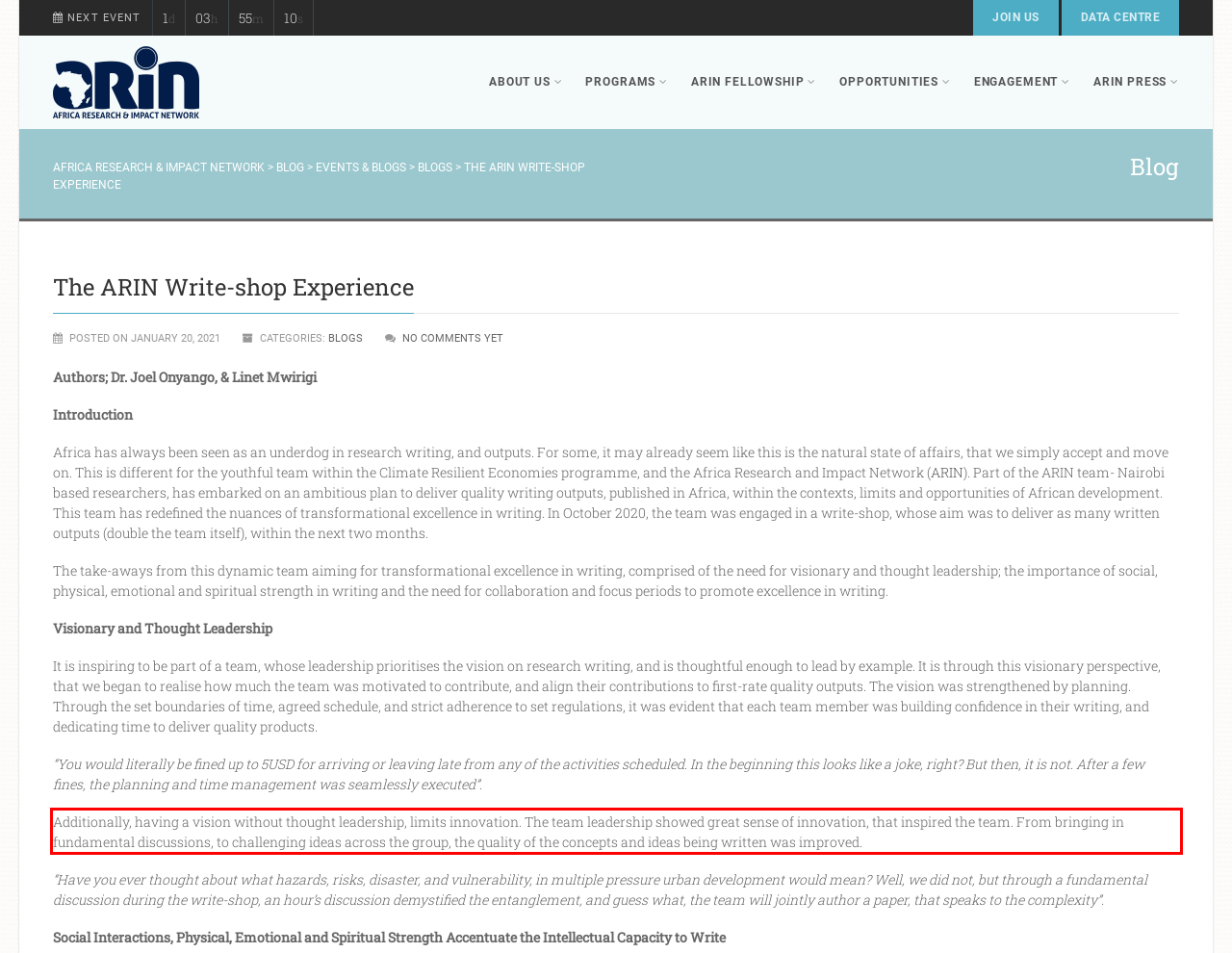From the screenshot of the webpage, locate the red bounding box and extract the text contained within that area.

Additionally, having a vision without thought leadership, limits innovation. The team leadership showed great sense of innovation, that inspired the team. From bringing in fundamental discussions, to challenging ideas across the group, the quality of the concepts and ideas being written was improved.